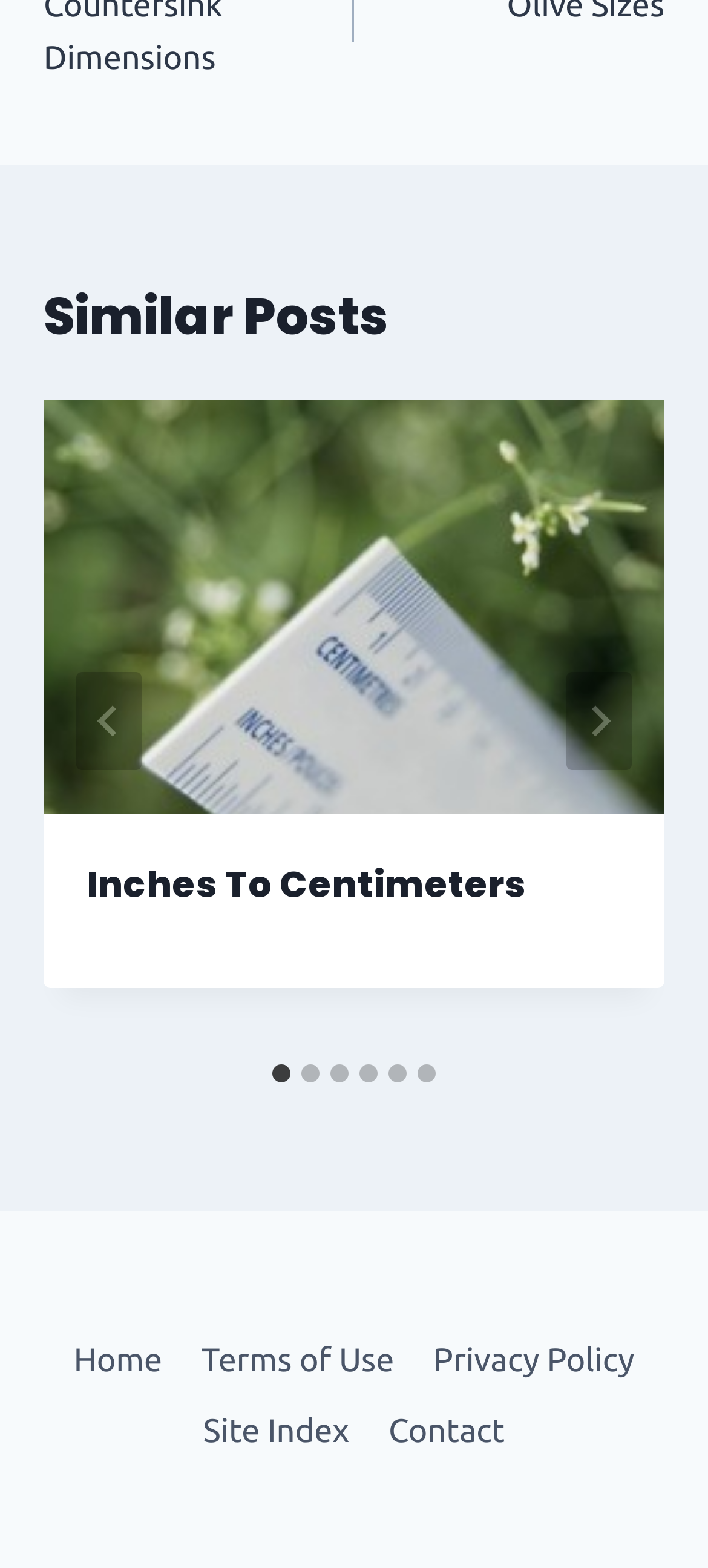Locate the bounding box coordinates of the segment that needs to be clicked to meet this instruction: "search for products".

None